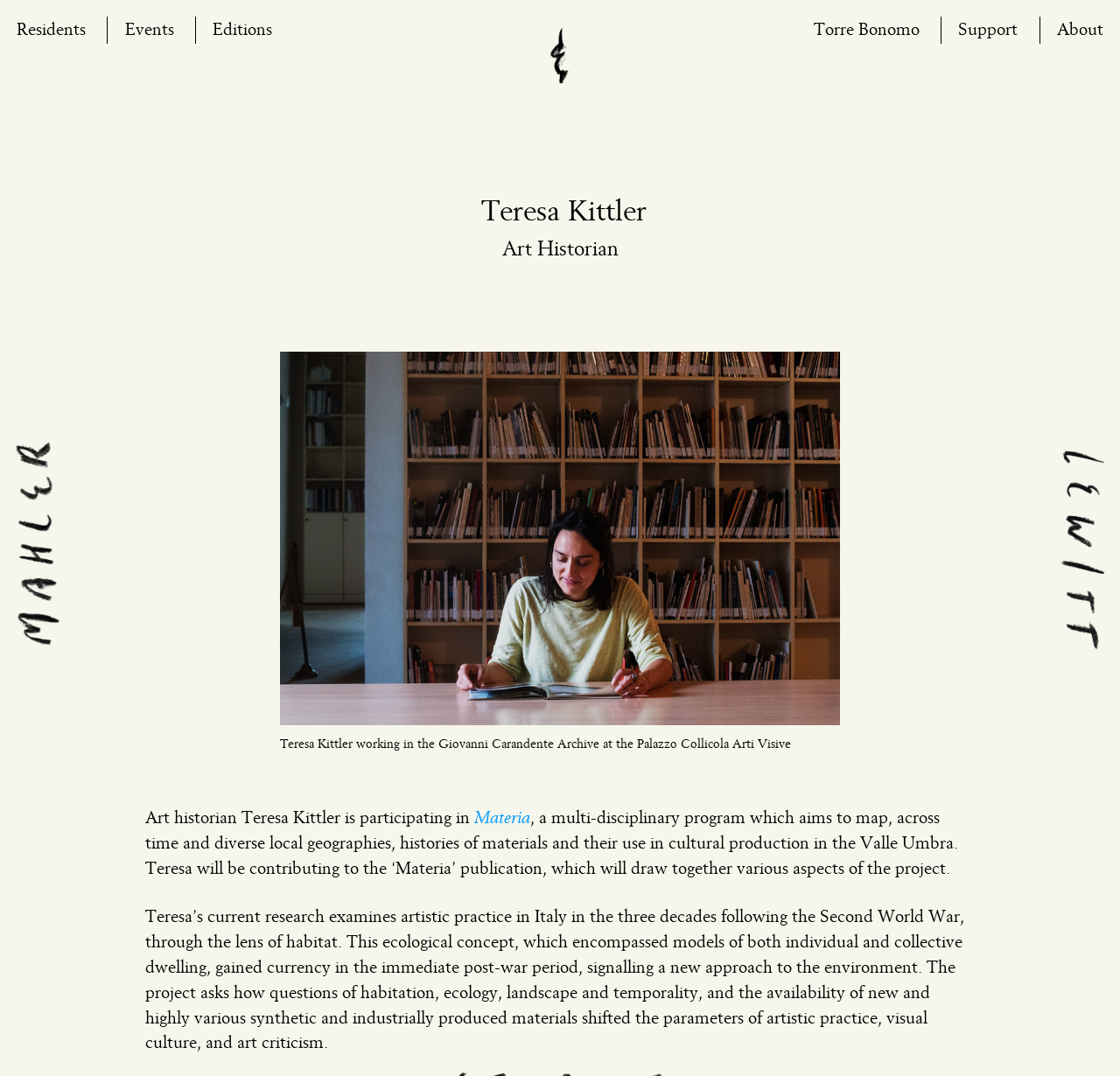From the webpage screenshot, identify the region described by Torre Bonomo. Provide the bounding box coordinates as (top-left x, top-left y, bottom-right x, bottom-right y), with each value being a floating point number between 0 and 1.

[0.727, 0.02, 0.821, 0.037]